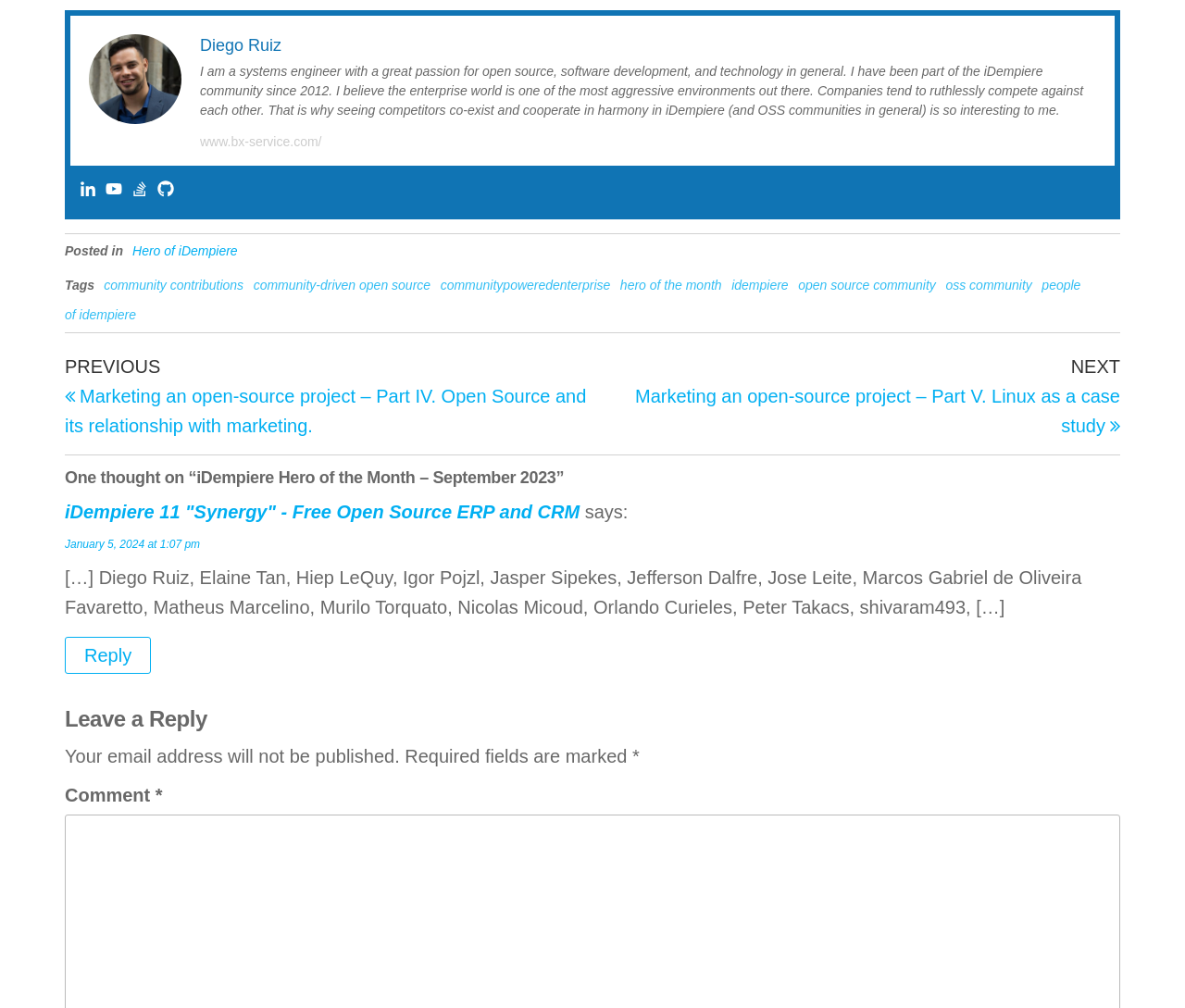Locate and provide the bounding box coordinates for the HTML element that matches this description: "community-driven open source".

[0.214, 0.276, 0.363, 0.29]